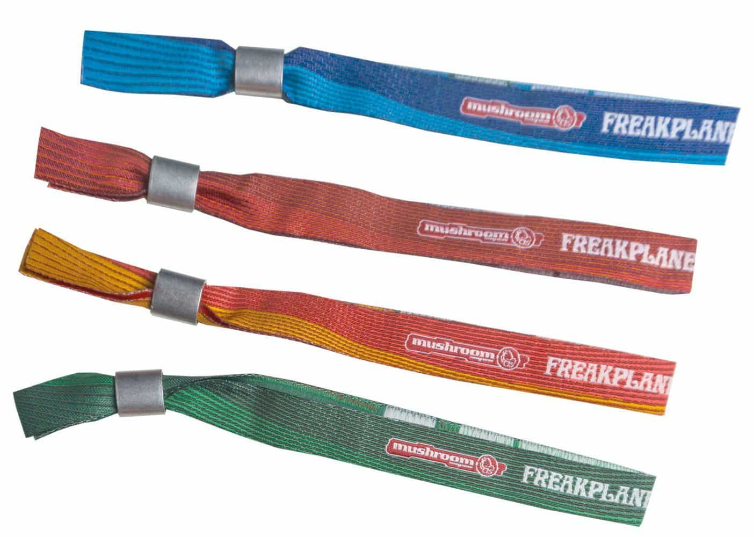Deliver an in-depth description of the image, highlighting major points.

The image showcases a collection of vibrant fabric wristbands, each designed with a distinct color and pattern. The wristbands feature a bold "mushroom" logo alongside the word "FREAKPLAN," adding a playful and artistic touch to their appearance. The bands are tiered neatly, with the blue band at the top, followed by red, orange, and green bands. This arrangement not only highlights the color diversity but also emphasizes their use in events or festivals, likely serving as memorable keepsakes or tokens of participation. These wristbands reflect a creative style, resonating with the spirit of community and celebration.